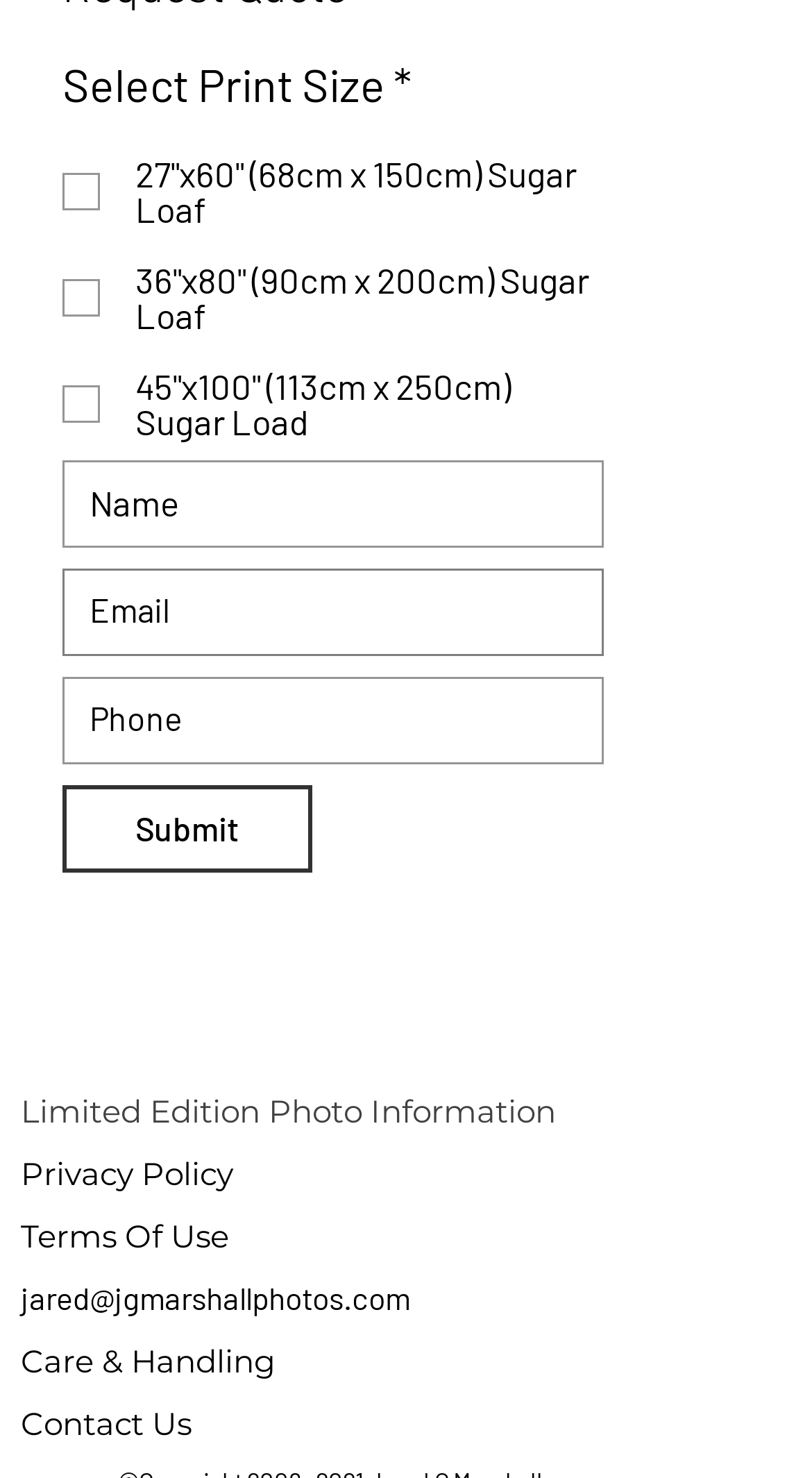Determine the bounding box coordinates of the clickable element to complete this instruction: "Contact Jared via email". Provide the coordinates in the format of four float numbers between 0 and 1, [left, top, right, bottom].

[0.026, 0.868, 0.505, 0.893]